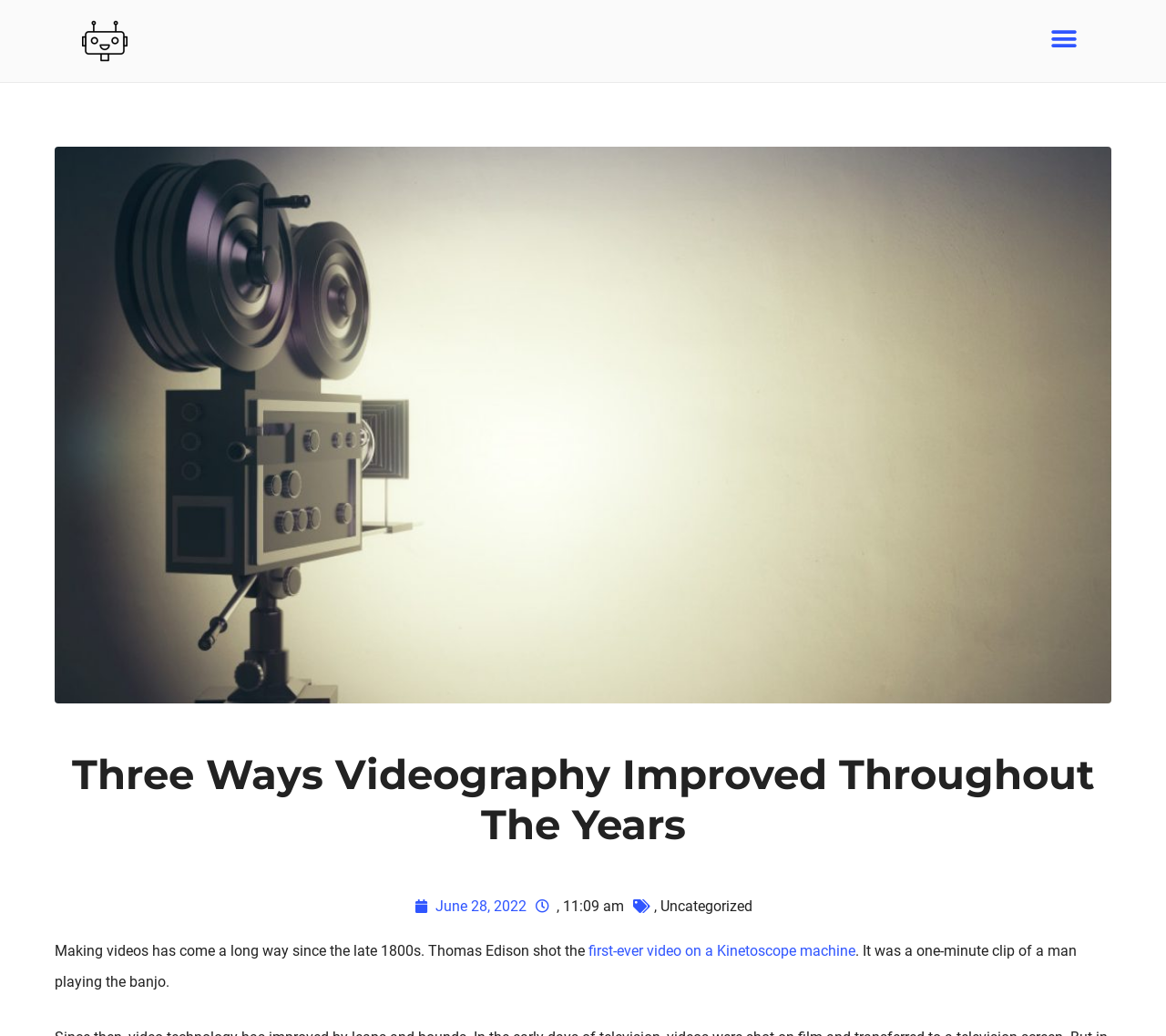What is the date of the article?
Use the information from the image to give a detailed answer to the question.

The date of the article can be found at the top of the webpage, where it says 'June 28, 2022' with a timestamp of 11:09 am.